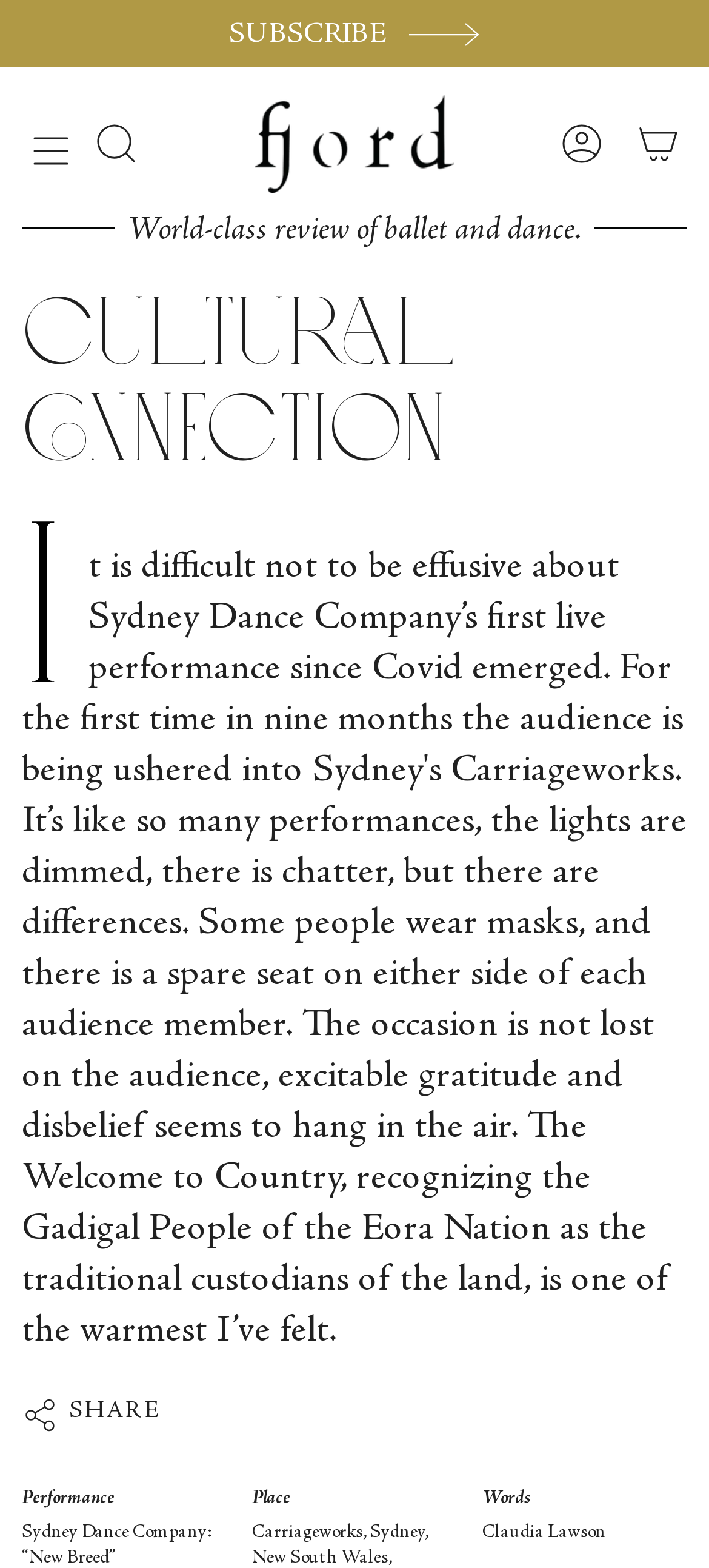Produce a meticulous description of the webpage.

The webpage is about a cultural connection, specifically a review of ballet and dance performances. At the top, there is a navigation section with links to "SUBSCRIBE", "Account", and "Cart", accompanied by an image and a search button. Below this section, there is a horizontal separator.

The main content area features a prominent figure with an image, likely a logo or a banner, with the text "Fjord Review" on it. Above this figure, there is a brief description of the website, stating that it provides "World-class review of ballet and dance."

The main article is about the Sydney Dance Company's new program, "New Breed", featuring new work from four rising choreographers. The article title is prominently displayed, and below it, there are three columns of information, labeled "Performance", "Place", and "Words", with corresponding details about the event.

At the bottom of the page, there is a "SHARE" button and a few lines of text, including the author's name, Claudia Lawson. Overall, the webpage has a clean and organized layout, making it easy to navigate and find the desired information.